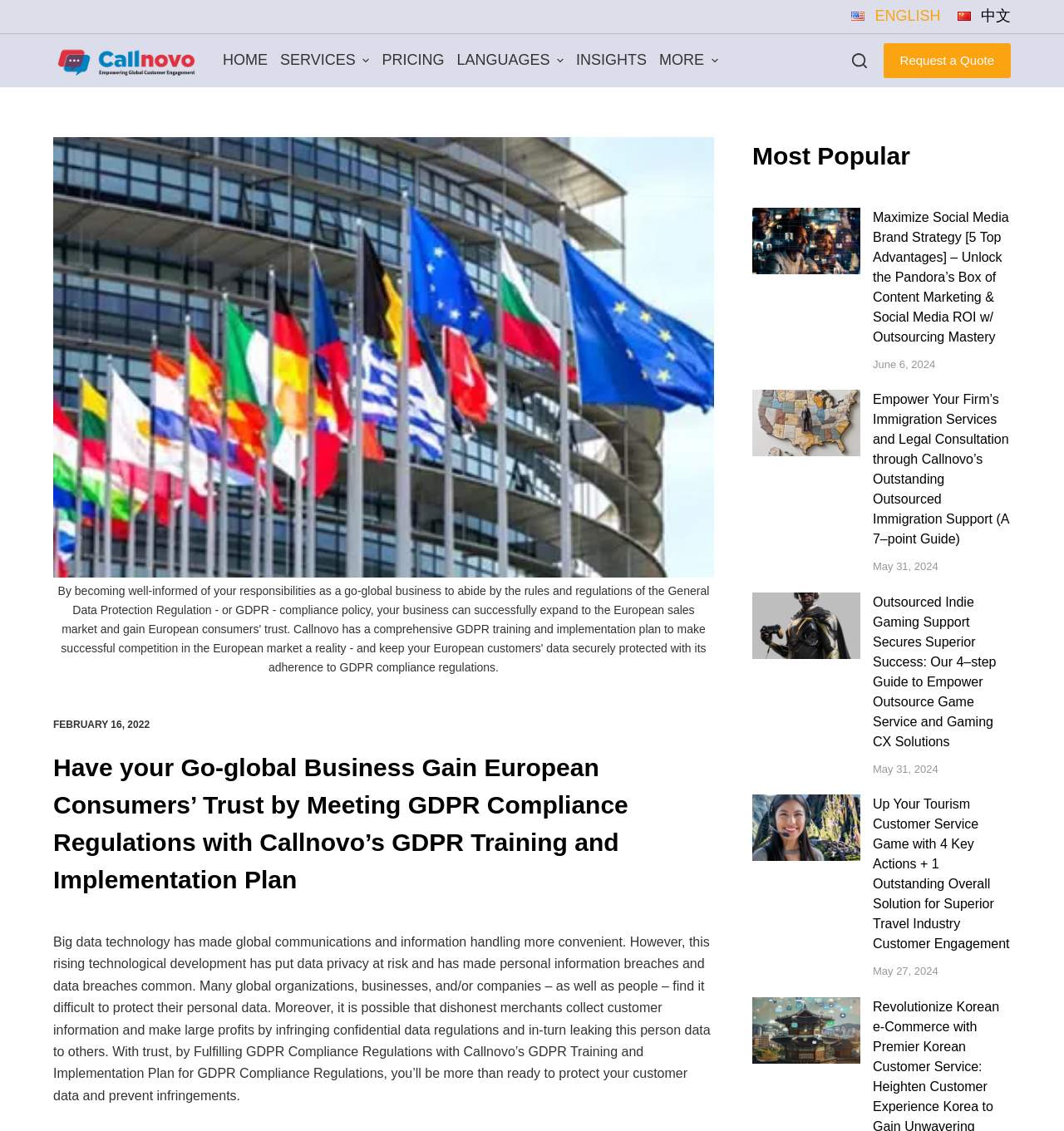What is the main topic of this webpage?
Look at the image and answer the question using a single word or phrase.

GDPR Compliance